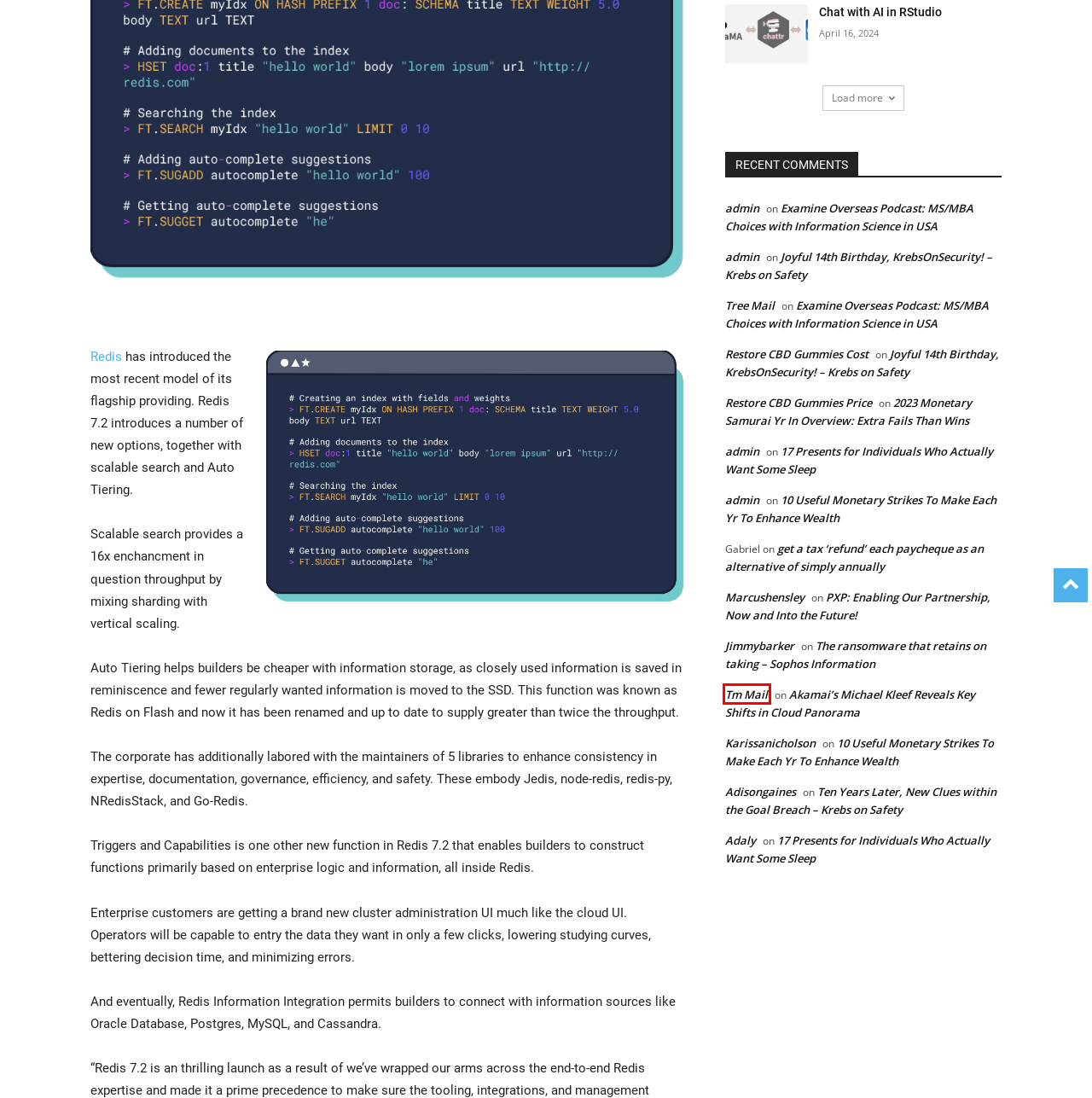Look at the screenshot of a webpage with a red bounding box and select the webpage description that best corresponds to the new page after clicking the element in the red box. Here are the options:
A. Taxt Mail - Temporary Disposable Fast and Risk Free Temp-Mail Generator
B. 17 Presents for Individuals Who Actually Want Some Sleep - https://inscrypted.com
C. The ransomware that retains on taking – Sophos Information - https://inscrypted.com
D. Chat with AI in RStudio - https://inscrypted.com
E. Joyful 14th Birthday, KrebsOnSecurity! – Krebs on Safety - https://inscrypted.com
F. Examine Overseas Podcast: MS/MBA Choices with Information Science in USA - https://inscrypted.com
G. Redis - The Real-time Data Platform
H. 2023 Monetary Samurai Yr In Overview: Extra Fails Than Wins - https://inscrypted.com

A